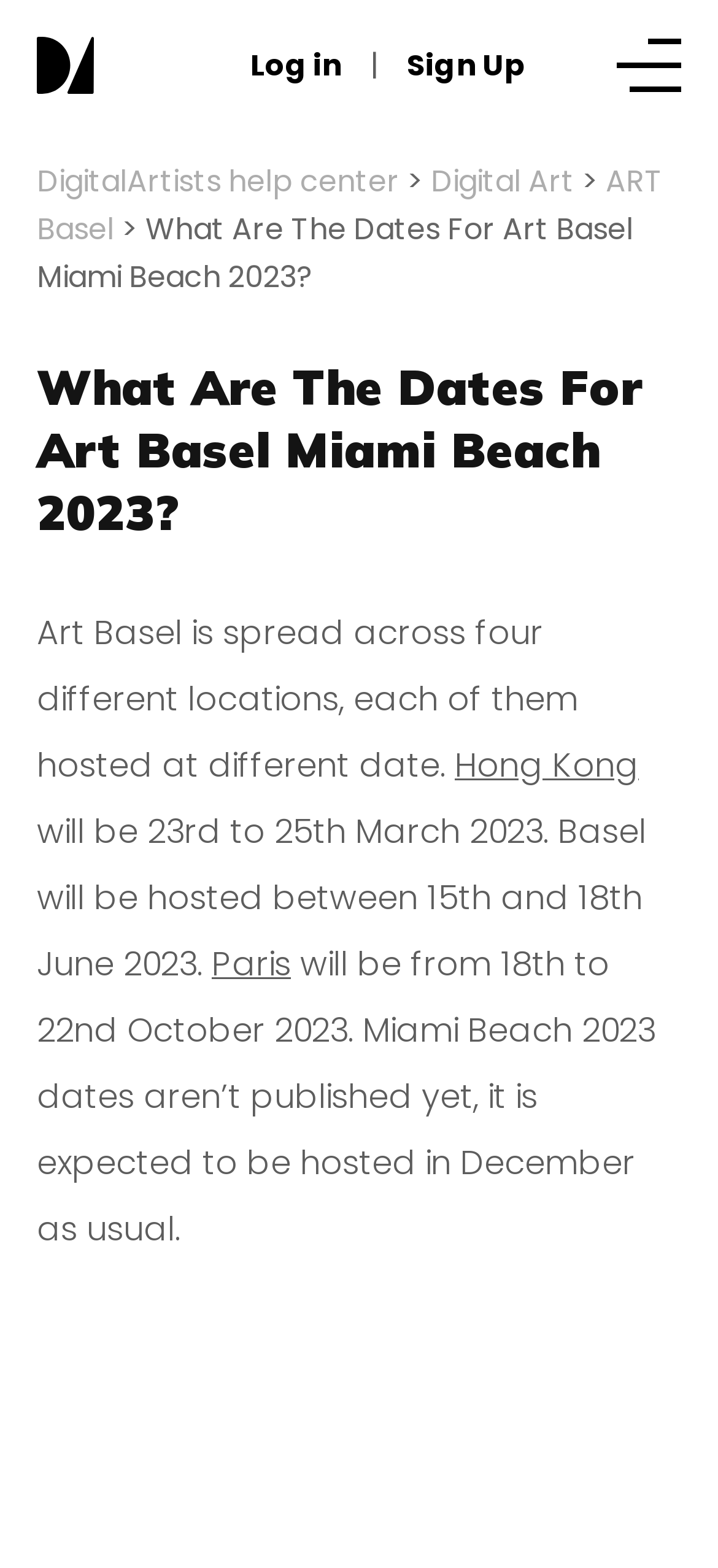Could you determine the bounding box coordinates of the clickable element to complete the instruction: "Read about Art Basel"? Provide the coordinates as four float numbers between 0 and 1, i.e., [left, top, right, bottom].

[0.051, 0.102, 0.923, 0.16]